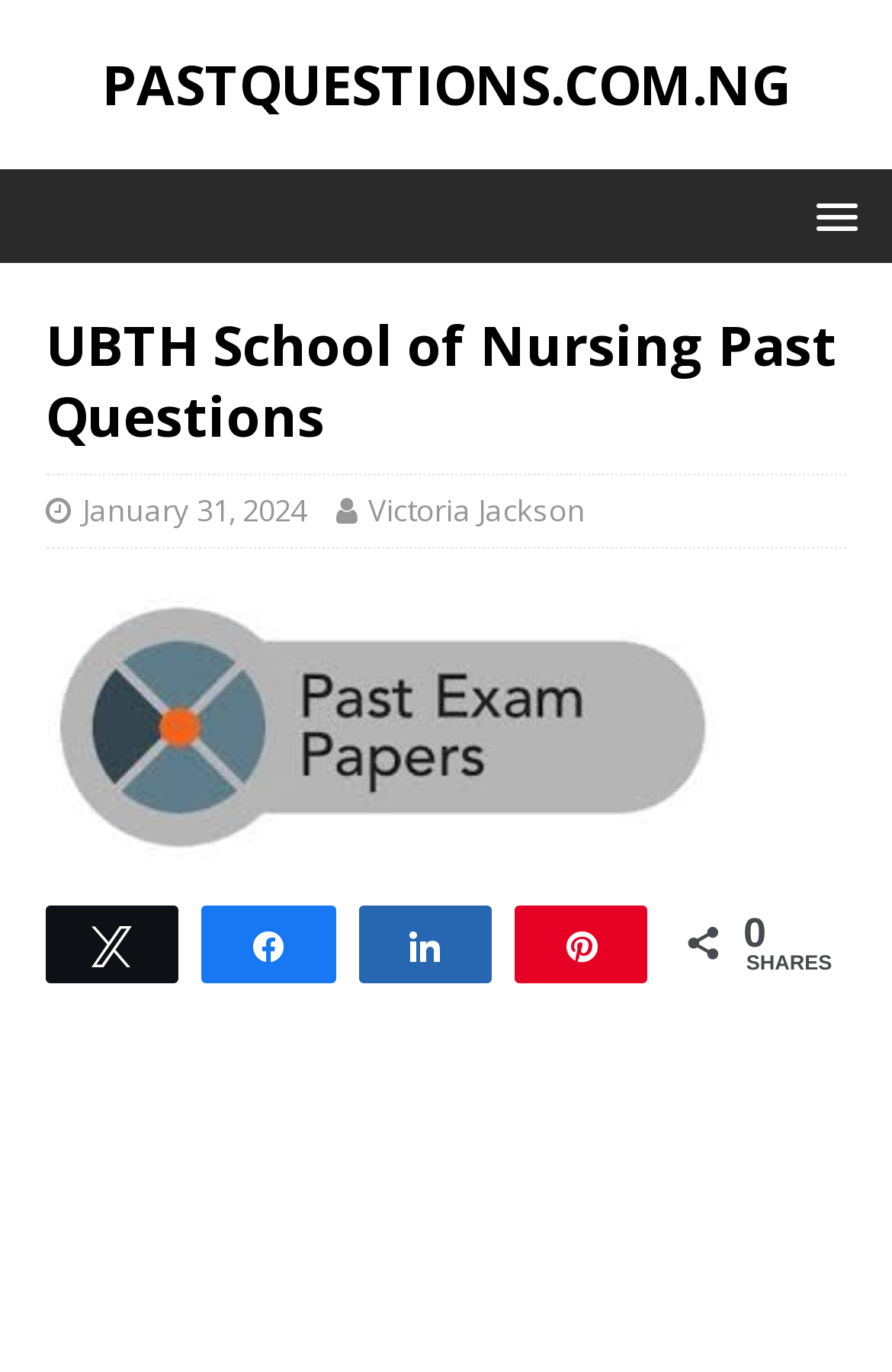What is the name of the school?
Look at the image and respond with a single word or a short phrase.

UBTH School of Nursing